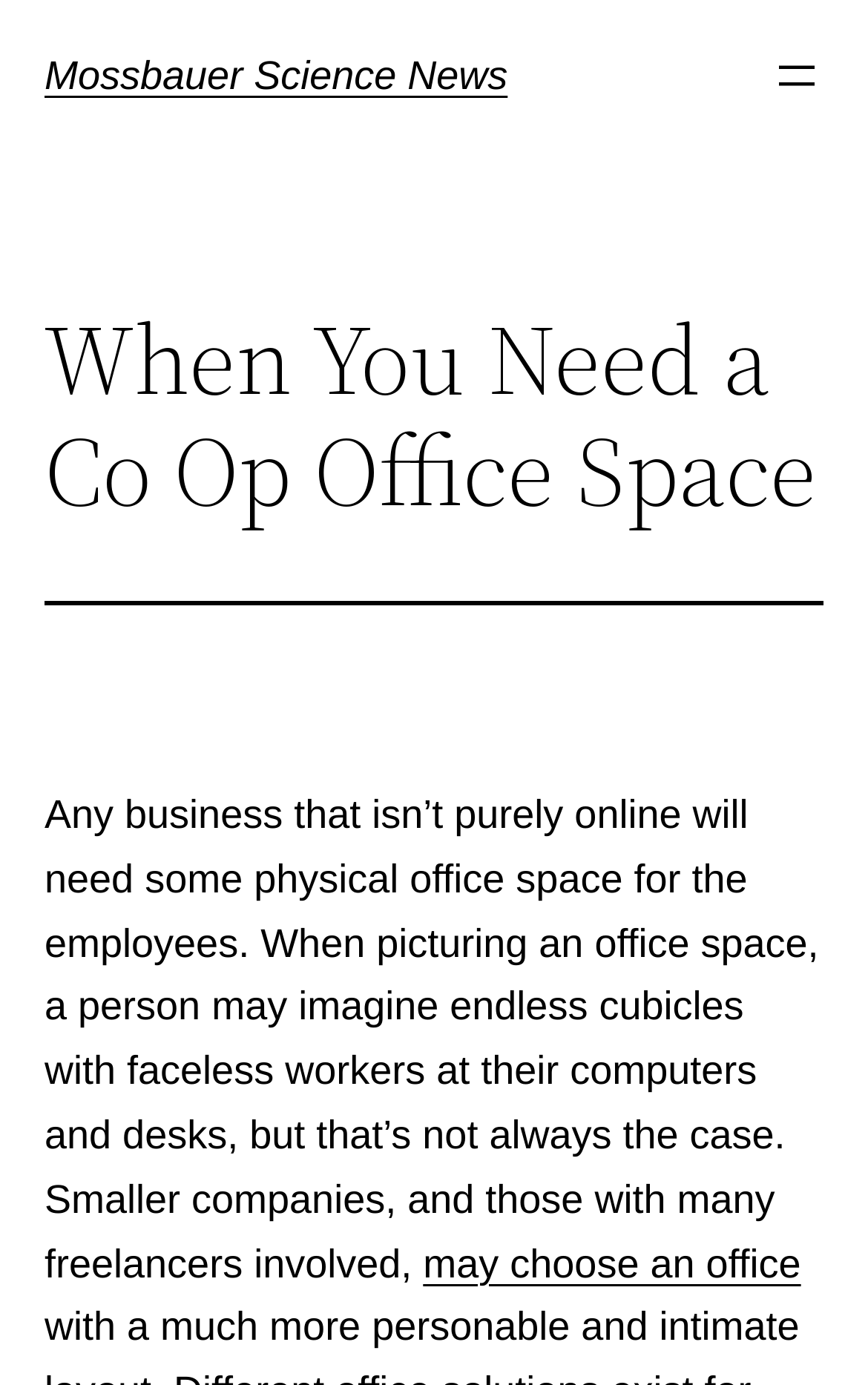Based on the element description: "may choose an office", identify the UI element and provide its bounding box coordinates. Use four float numbers between 0 and 1, [left, top, right, bottom].

[0.487, 0.896, 0.923, 0.928]